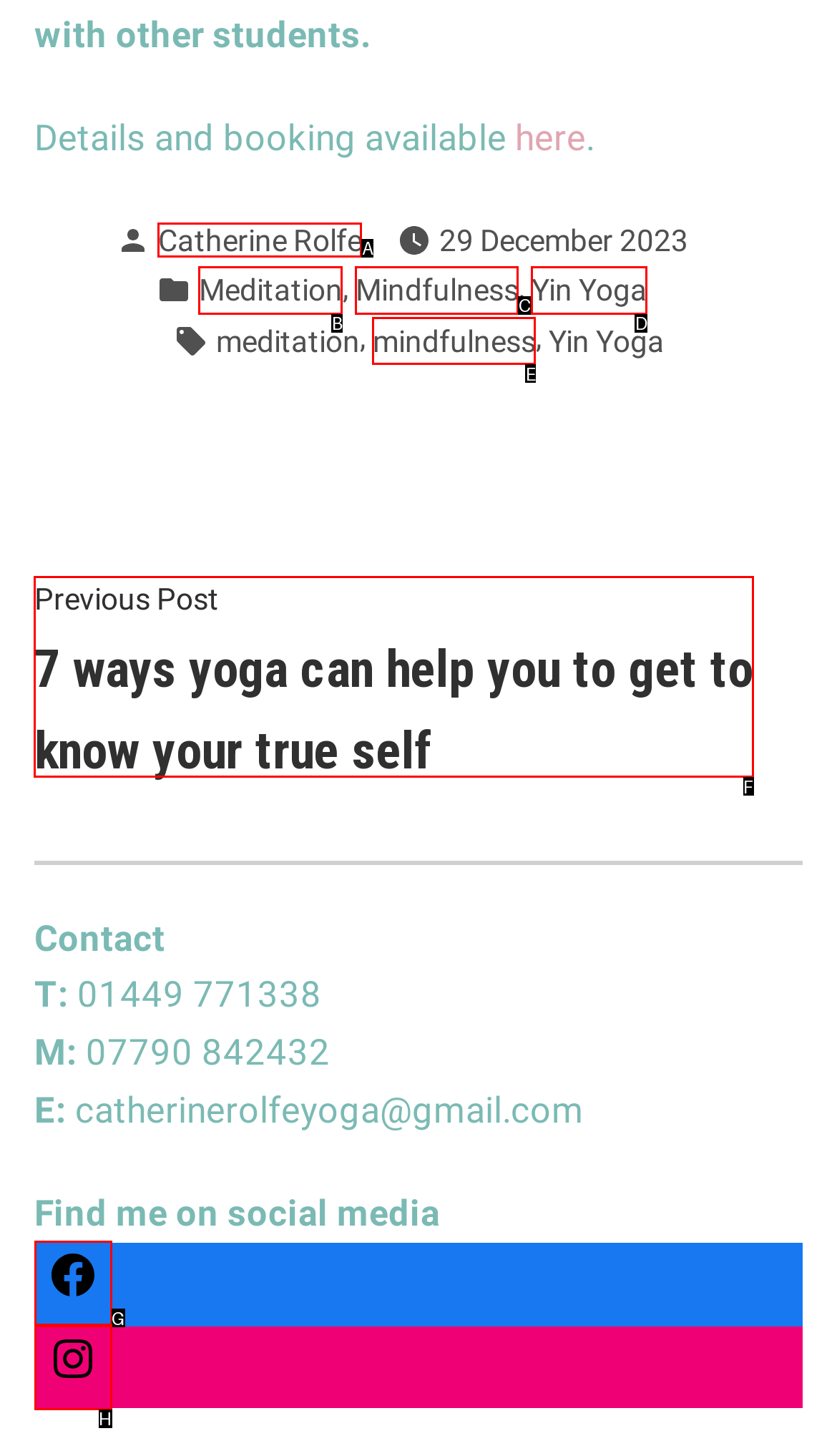Identify the correct UI element to click to achieve the task: Read previous post about 7 ways yoga can help you to get to know your true self.
Answer with the letter of the appropriate option from the choices given.

F